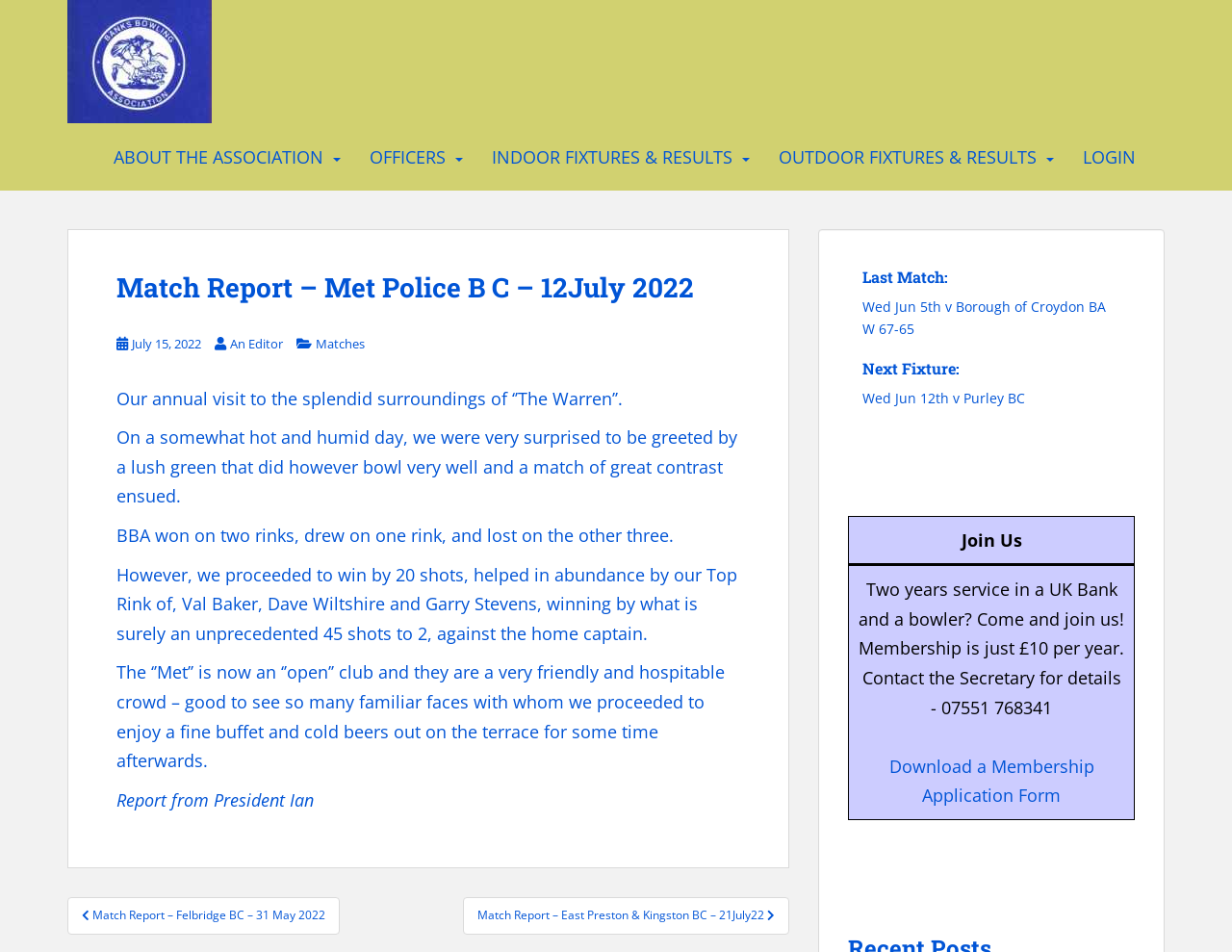Identify the bounding box coordinates of the clickable region to carry out the given instruction: "View the next fixture on 12th June against Purley BC".

[0.7, 0.408, 0.832, 0.427]